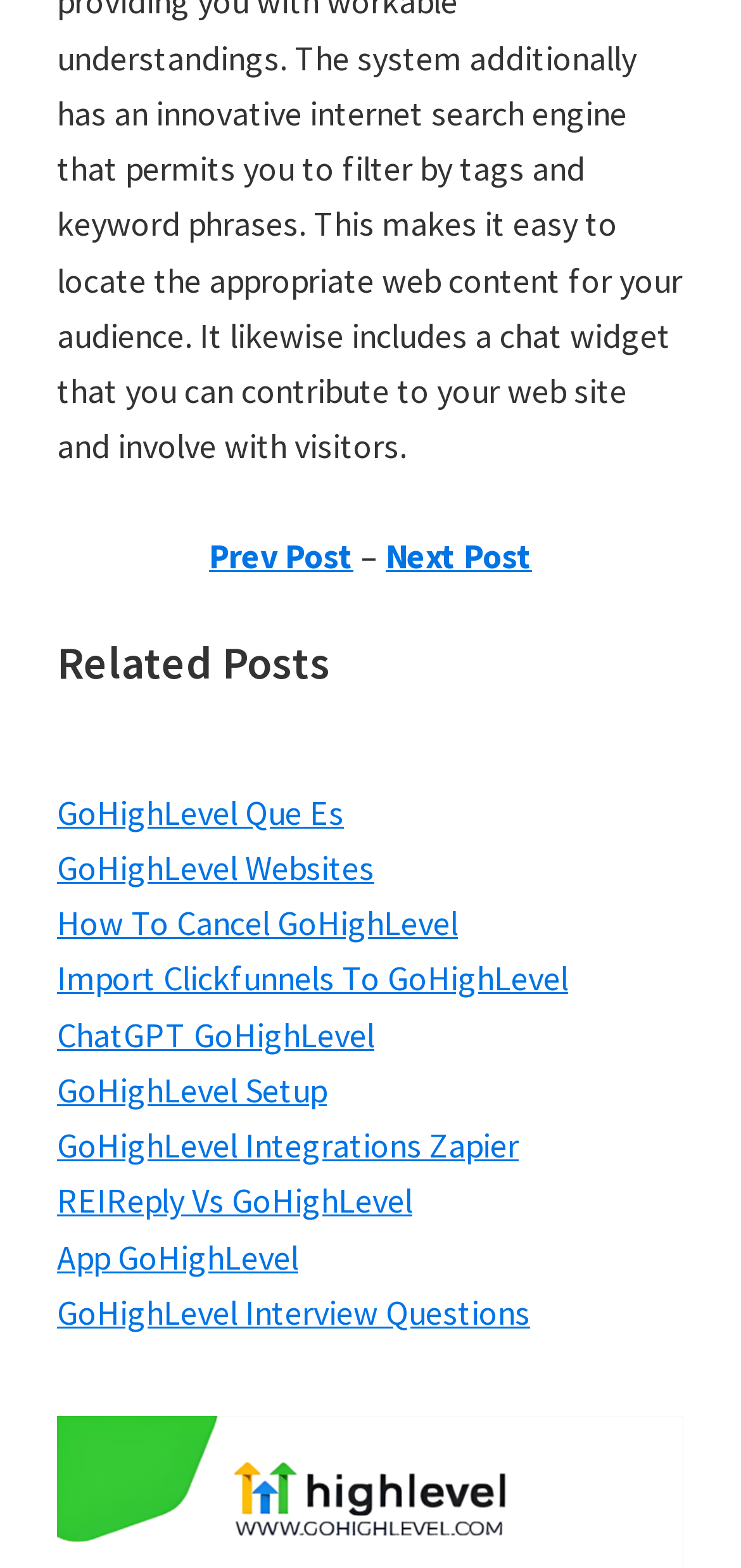Based on the element description: "GoHighLevel Setup", identify the UI element and provide its bounding box coordinates. Use four float numbers between 0 and 1, [left, top, right, bottom].

[0.077, 0.681, 0.441, 0.709]